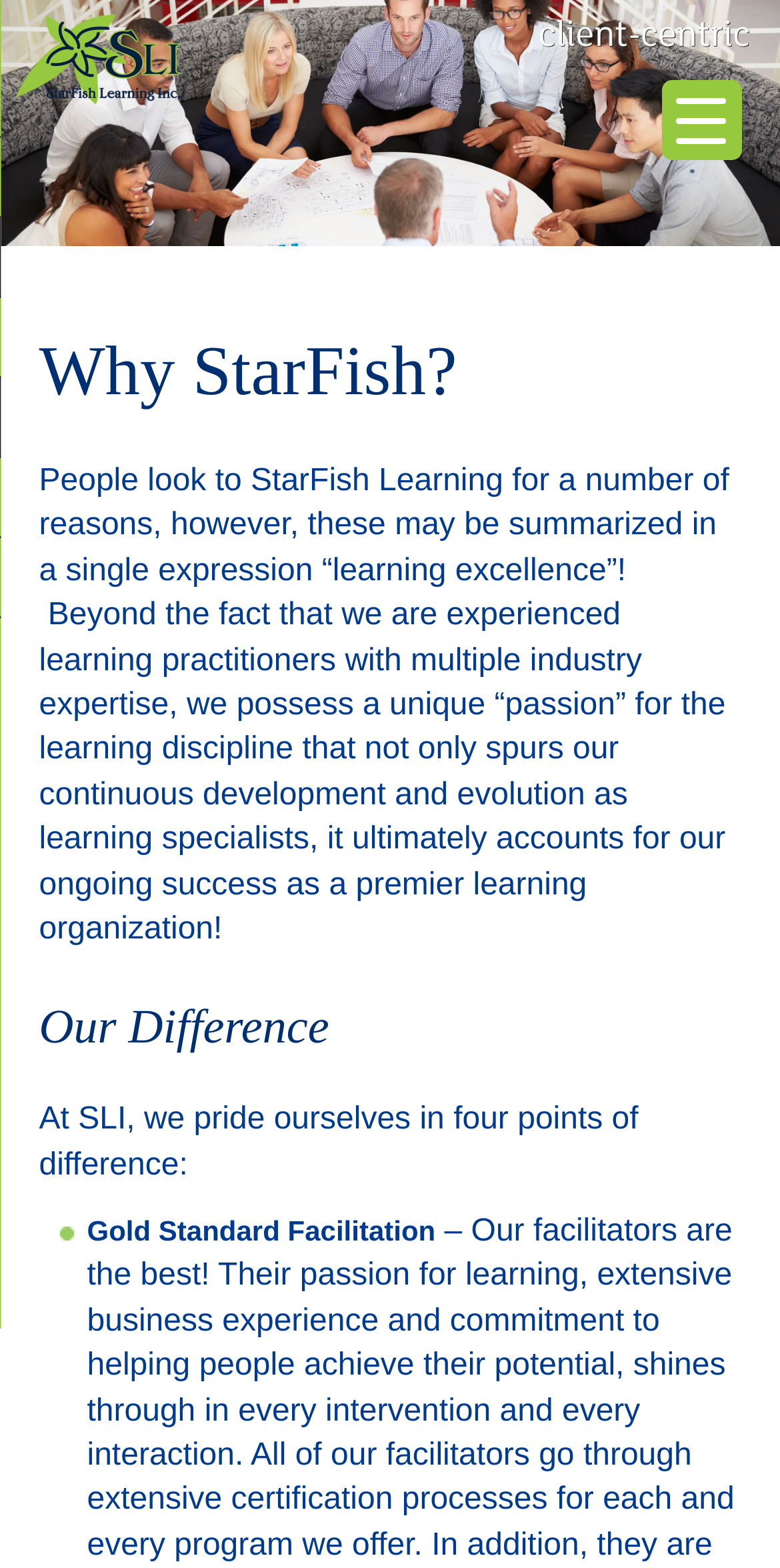Provide a thorough description of this webpage.

The webpage is about Starfish Learning, with a prominent image at the top of the page, spanning the entire width. Below the image, there is a block of text that summarizes the reasons why people choose Starfish Learning, emphasizing their "learning excellence" and unique passion for the learning discipline.

Further down, there is a heading titled "Our Difference" followed by a paragraph of text that highlights four points of difference at Starfish Learning International (SLI). Below this paragraph, there is a list with a single item, "Gold Standard Facilitation", marked with a list marker.

At the top right corner of the page, there is a button labeled "Menu Trigger" that controls a menu container.